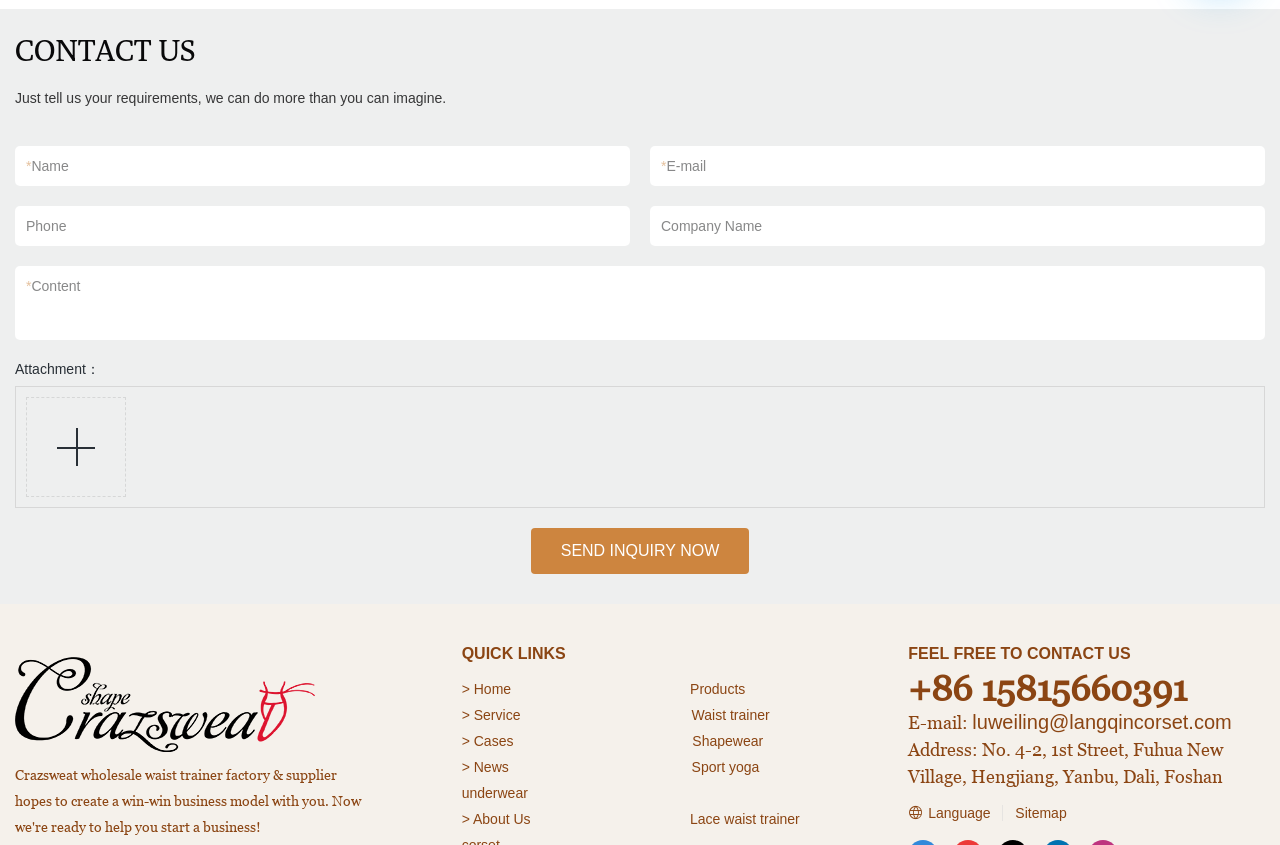What is the company's email address?
Please use the image to provide a one-word or short phrase answer.

luweiling@langqincorset.com